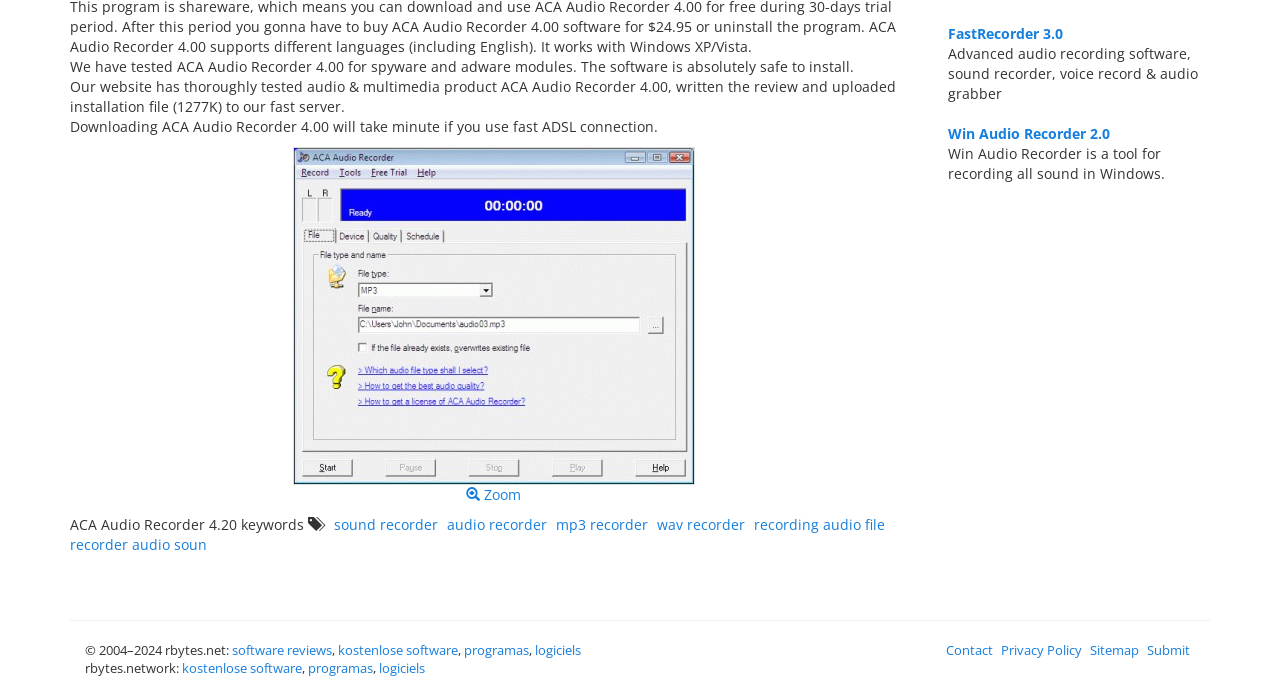Identify the bounding box for the described UI element: "software reviews".

[0.181, 0.931, 0.259, 0.957]